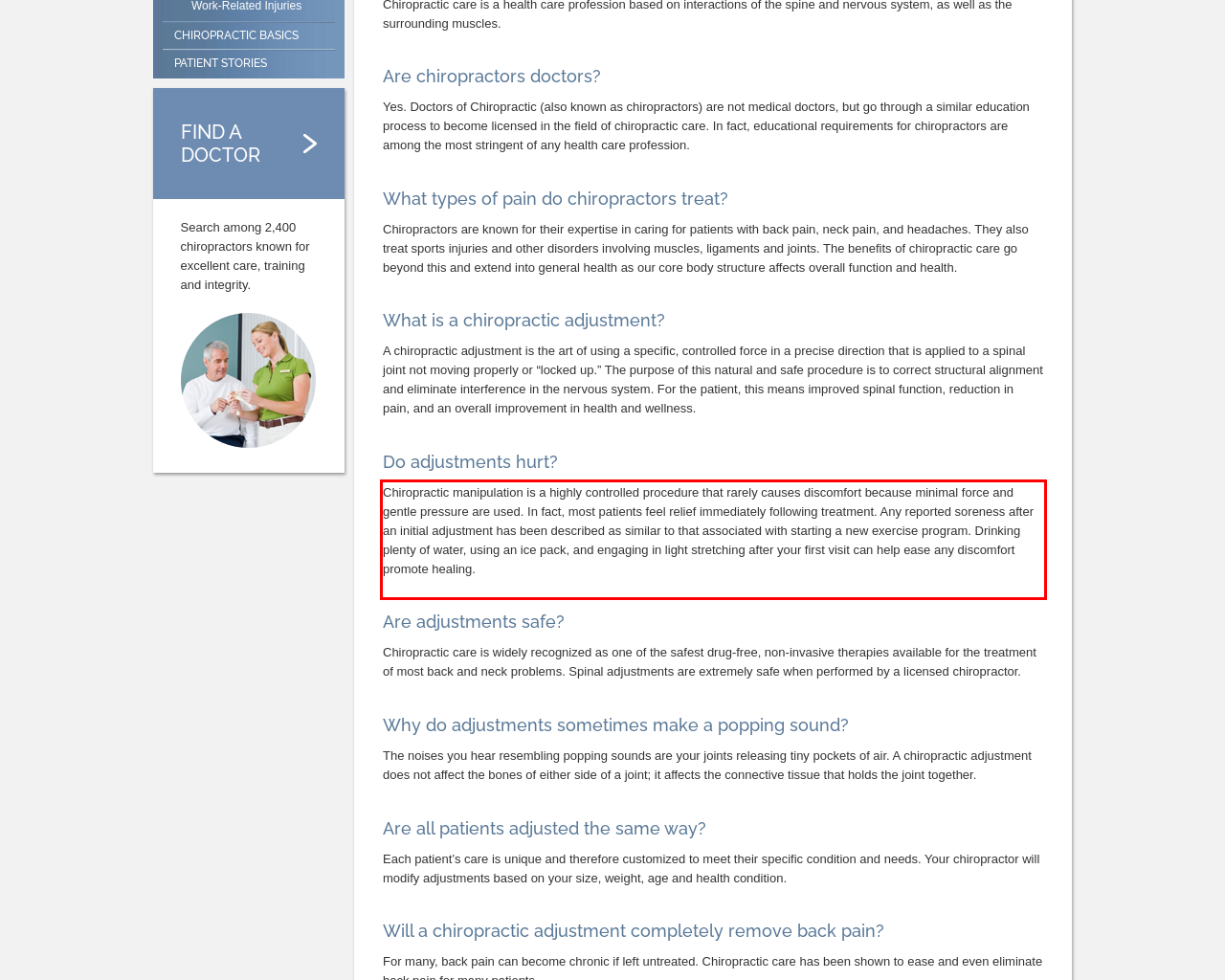Please look at the webpage screenshot and extract the text enclosed by the red bounding box.

Chiropractic manipulation is a highly controlled procedure that rarely causes discomfort because minimal force and gentle pressure are used. In fact, most patients feel relief immediately following treatment. Any reported soreness after an initial adjustment has been described as similar to that associated with starting a new exercise program. Drinking plenty of water, using an ice pack, and engaging in light stretching after your first visit can help ease any discomfort promote healing.